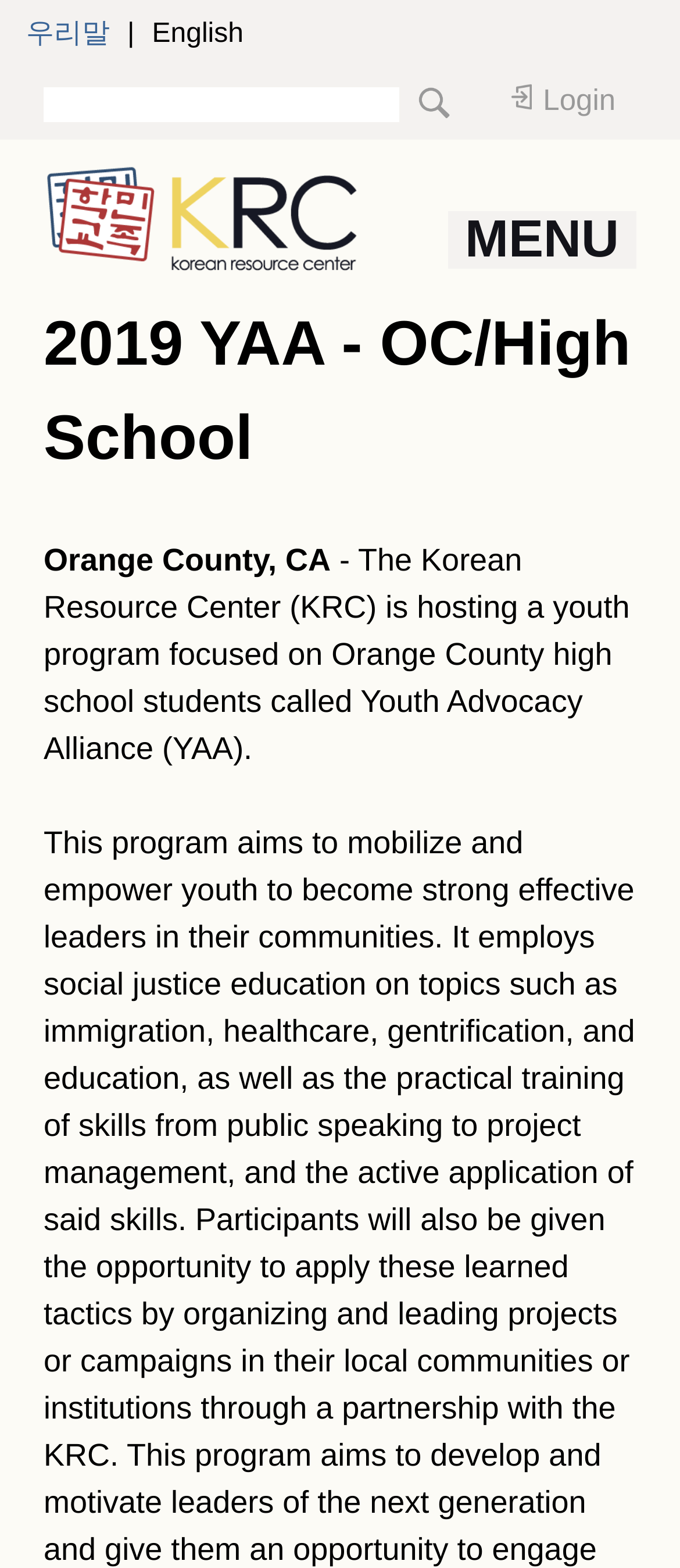What is the name of the organization hosting the youth program?
Utilize the information in the image to give a detailed answer to the question.

I found the name of the organization by reading the text on the webpage, which states 'The Korean Resource Center (KRC) is hosting a youth program...'.